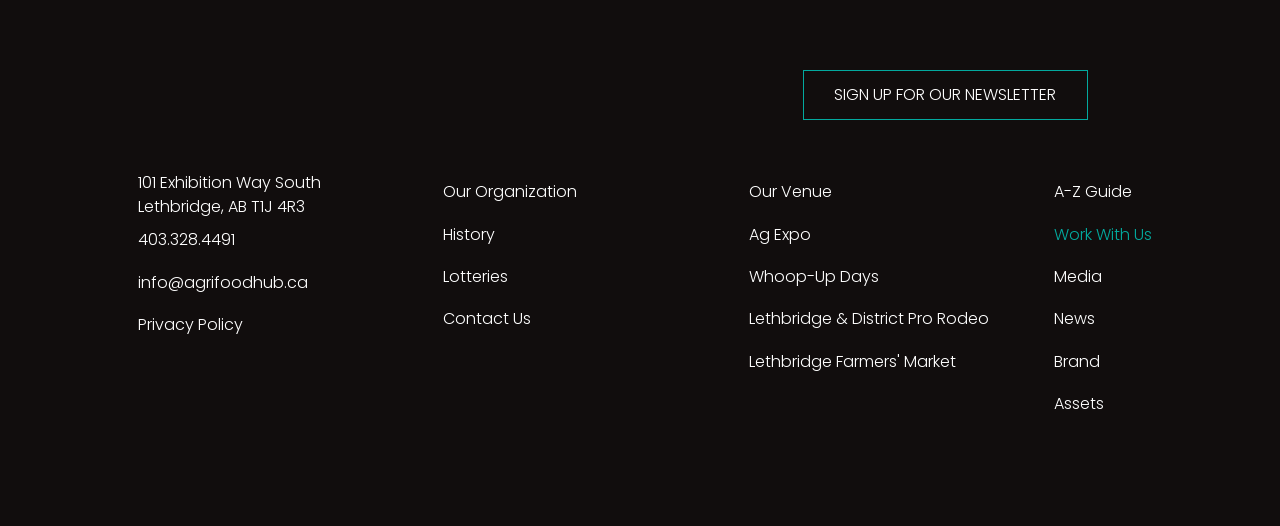Locate the bounding box coordinates of the clickable region to complete the following instruction: "Sign up for the newsletter."

[0.627, 0.134, 0.85, 0.229]